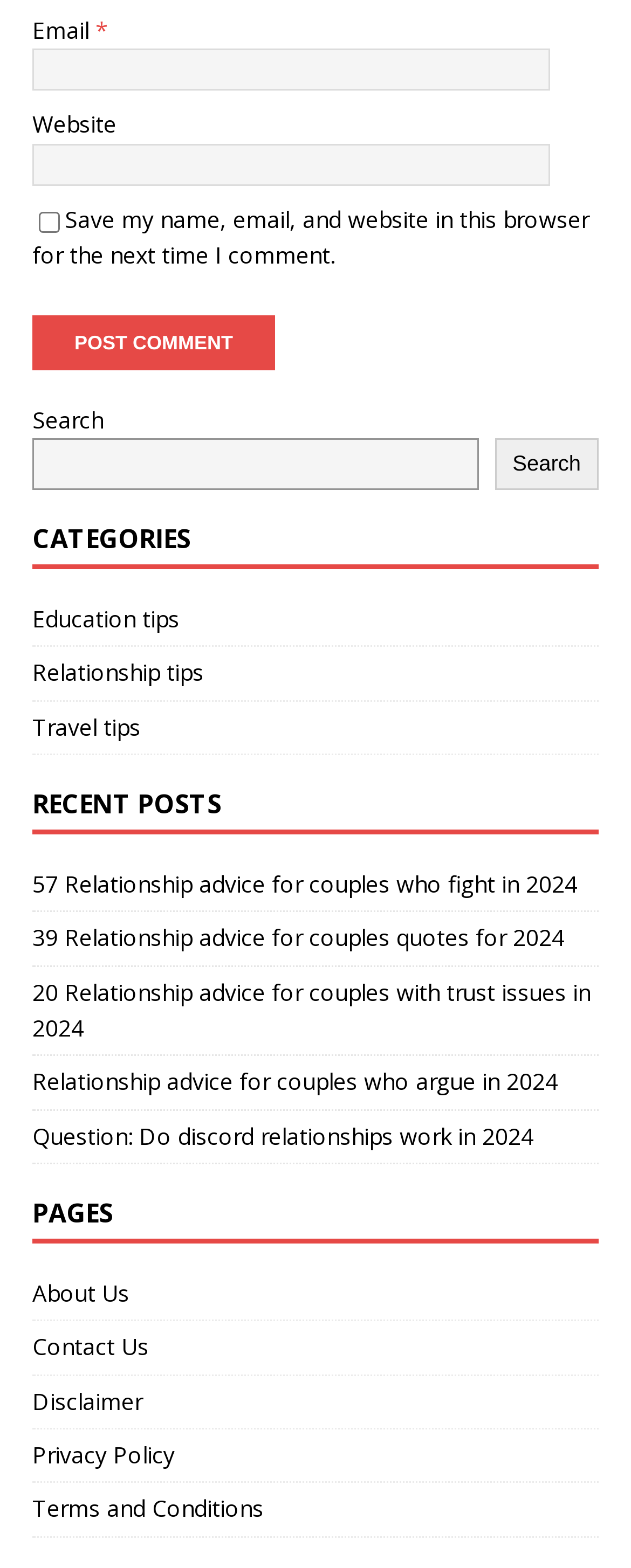What is the topic of the recent posts?
Please use the image to provide a one-word or short phrase answer.

Relationship advice